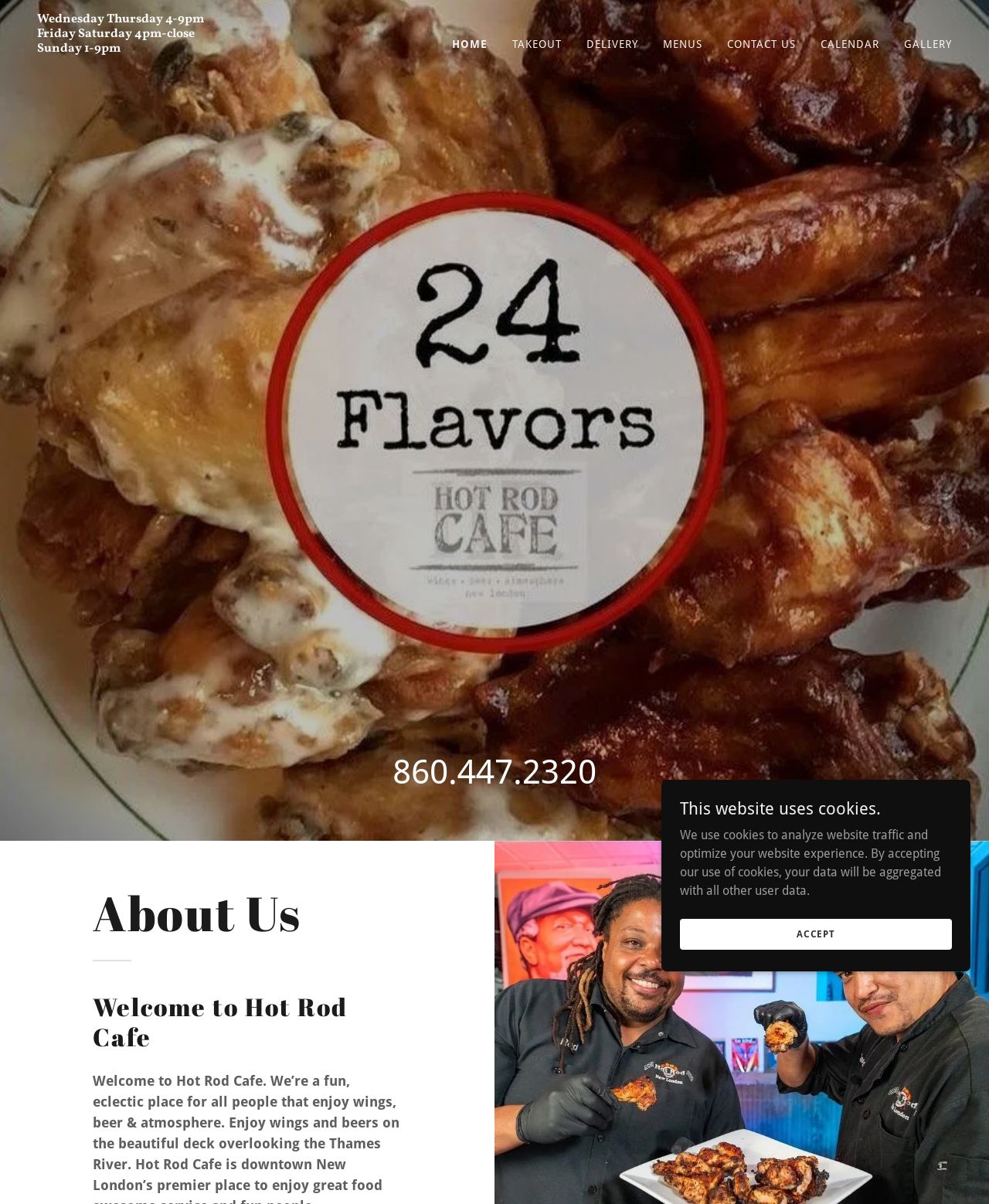Please answer the following question using a single word or phrase: 
What are the cafe's operating hours?

Wednesday to Sunday